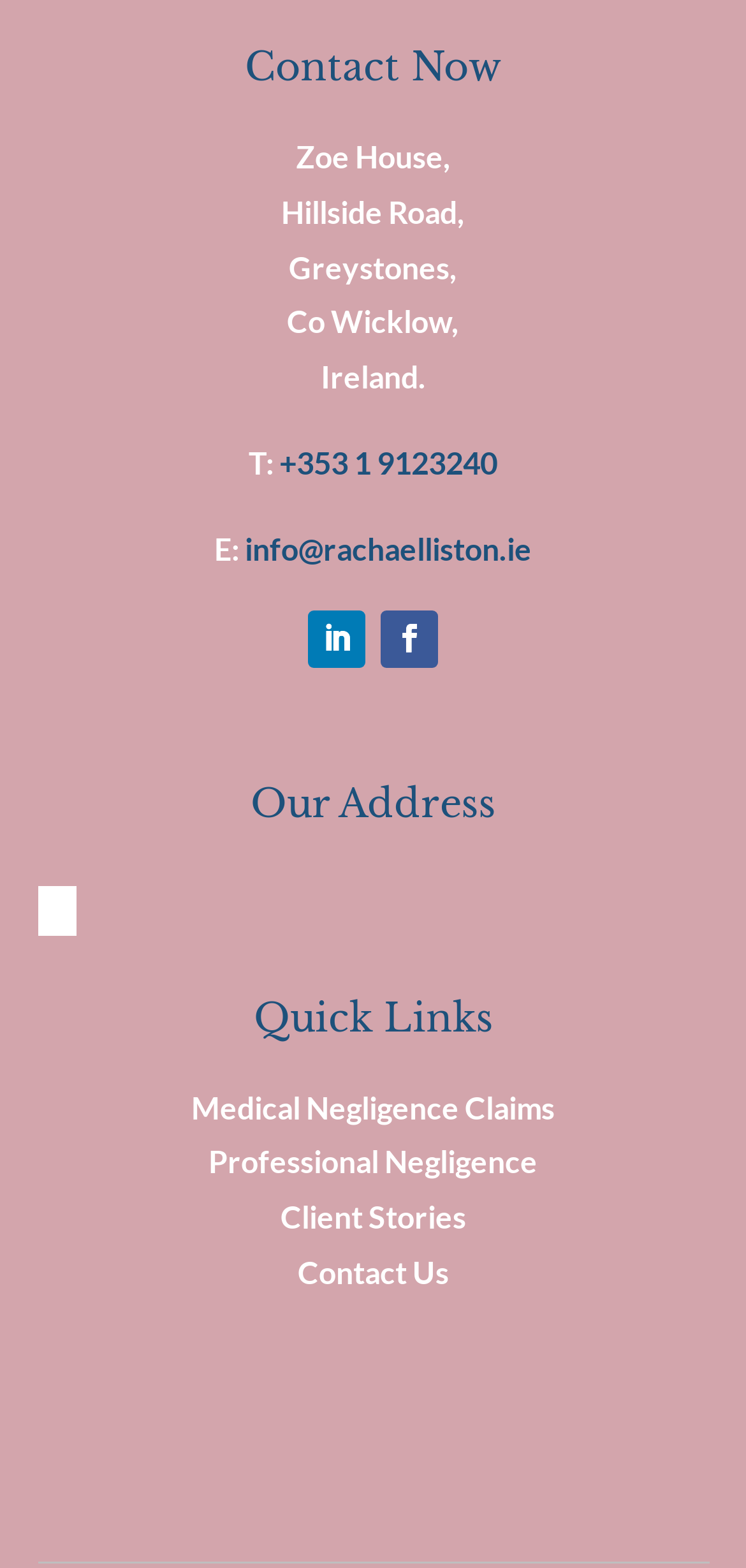Determine the bounding box for the UI element that matches this description: "Client Stories".

[0.376, 0.764, 0.624, 0.788]